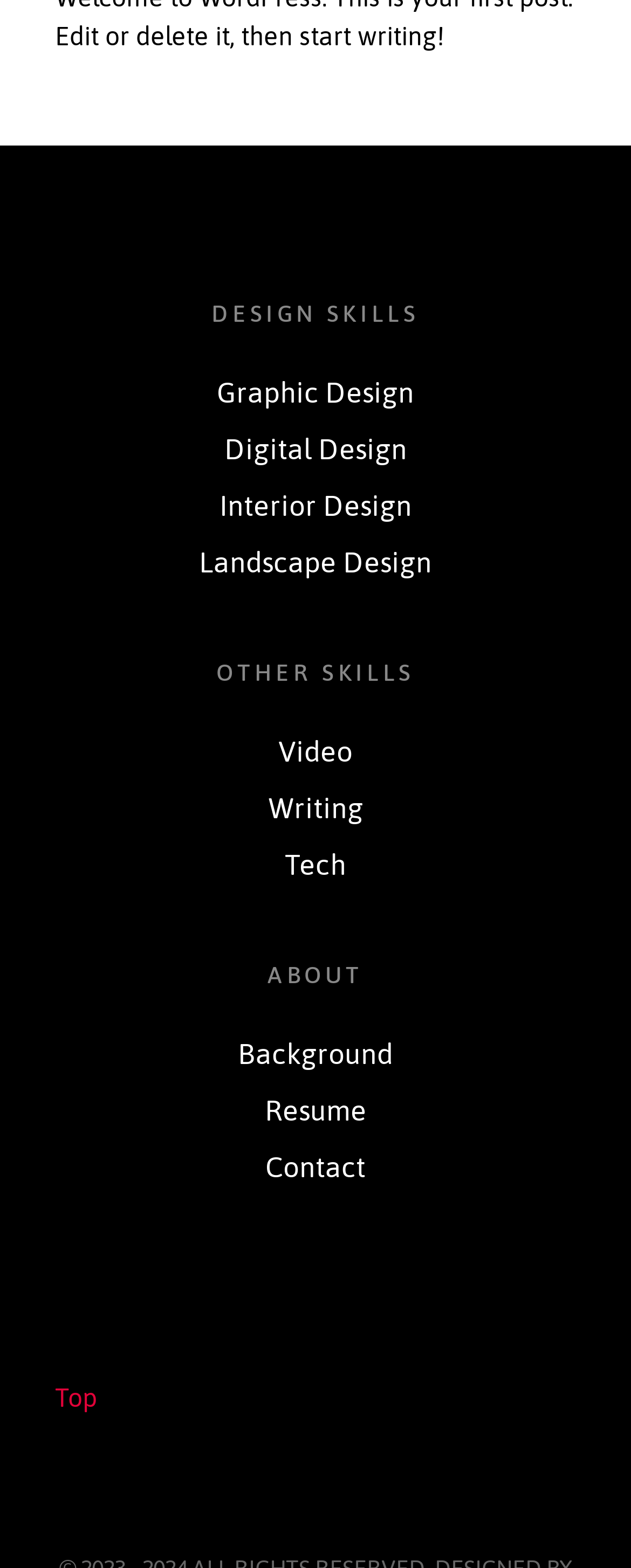Pinpoint the bounding box coordinates of the element that must be clicked to accomplish the following instruction: "View Graphic Design skills". The coordinates should be in the format of four float numbers between 0 and 1, i.e., [left, top, right, bottom].

[0.344, 0.24, 0.656, 0.261]